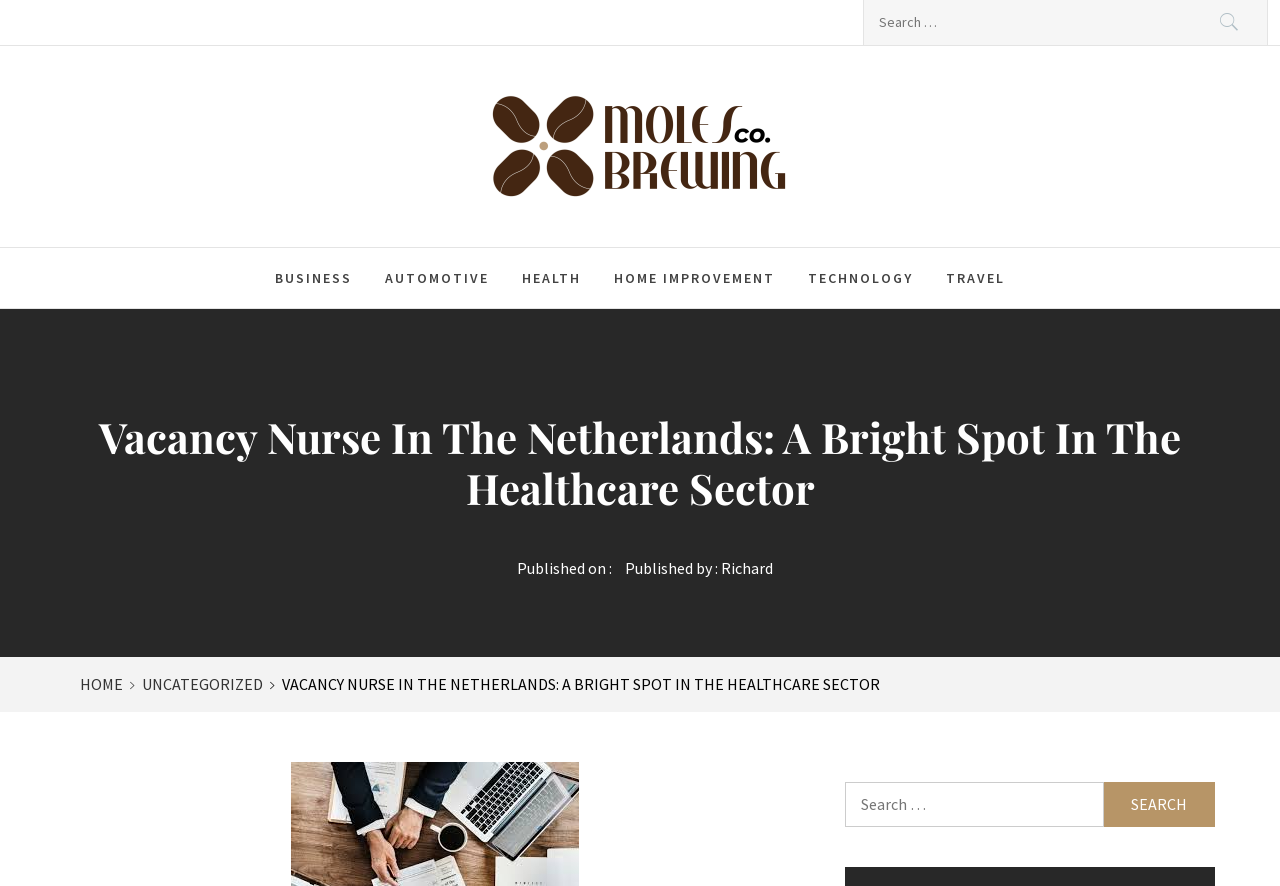Find the bounding box coordinates for the HTML element described in this sentence: "Moles Brewing Co". Provide the coordinates as four float numbers between 0 and 1, in the format [left, top, right, bottom].

[0.363, 0.087, 0.666, 0.159]